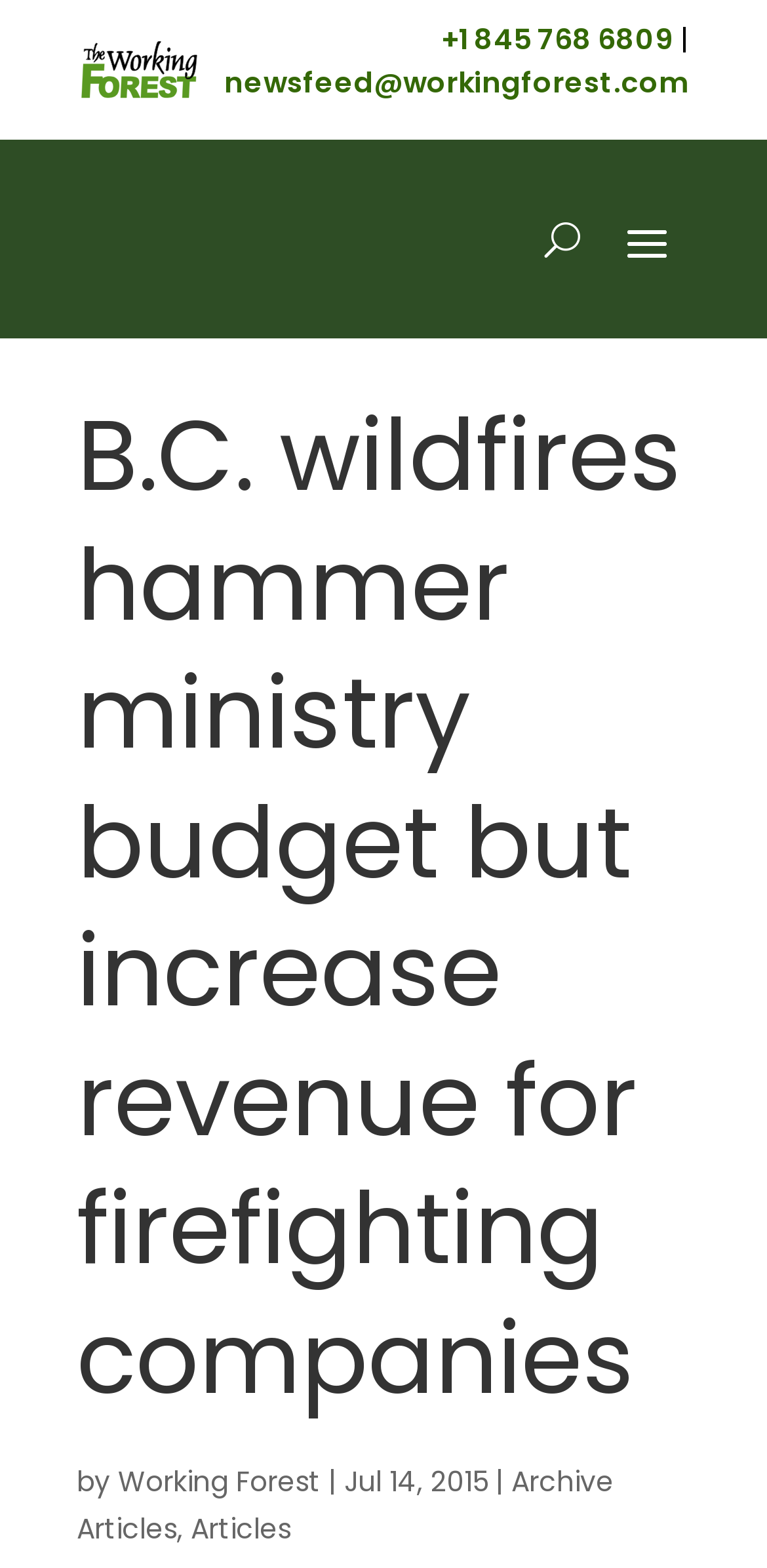What is the logo of the website? From the image, respond with a single word or brief phrase.

OFFICIAL Working Forest LOGO